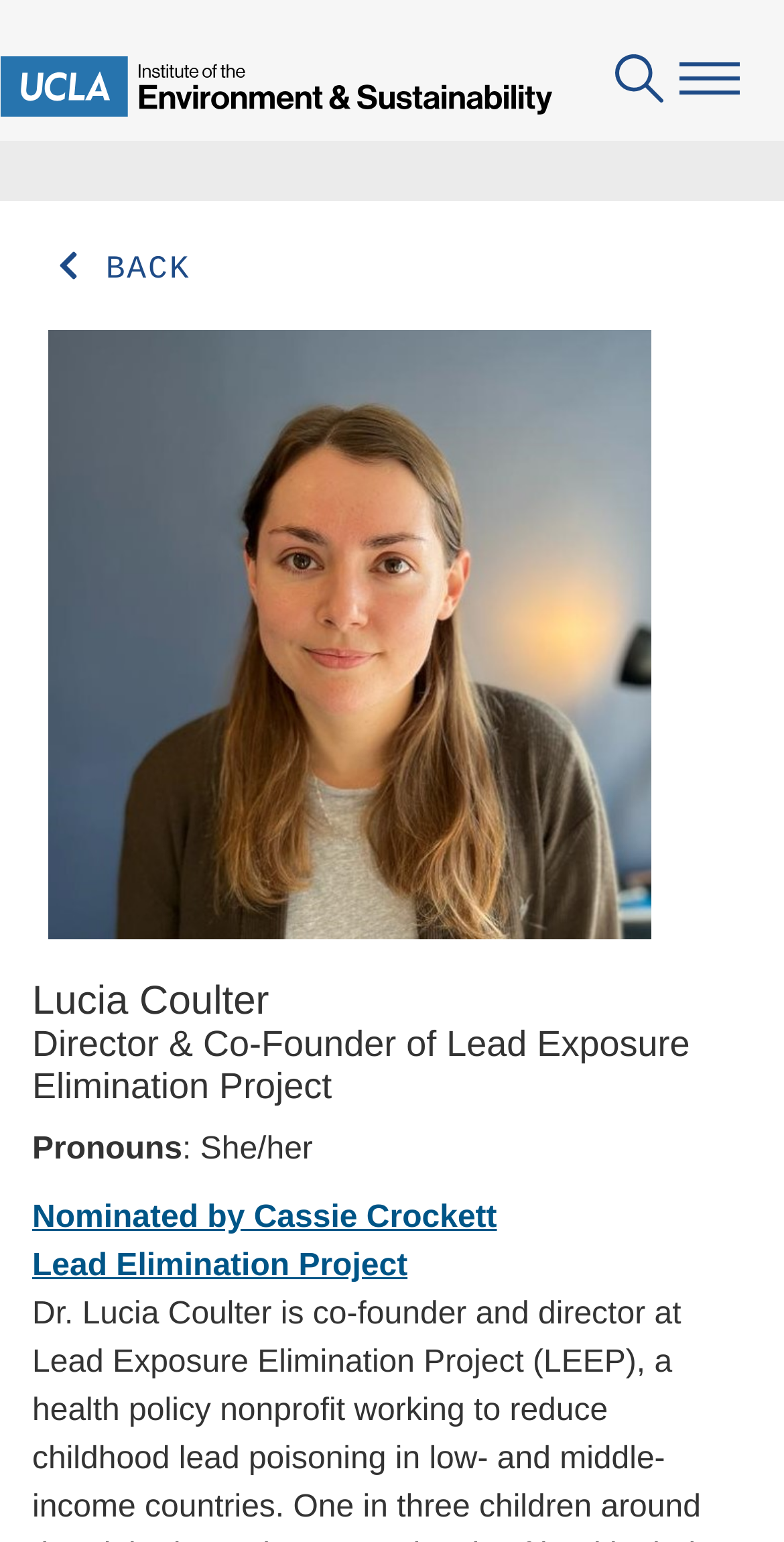Locate the bounding box coordinates of the element that should be clicked to execute the following instruction: "Explore the Lead Exposure Elimination Project".

[0.041, 0.81, 0.52, 0.832]